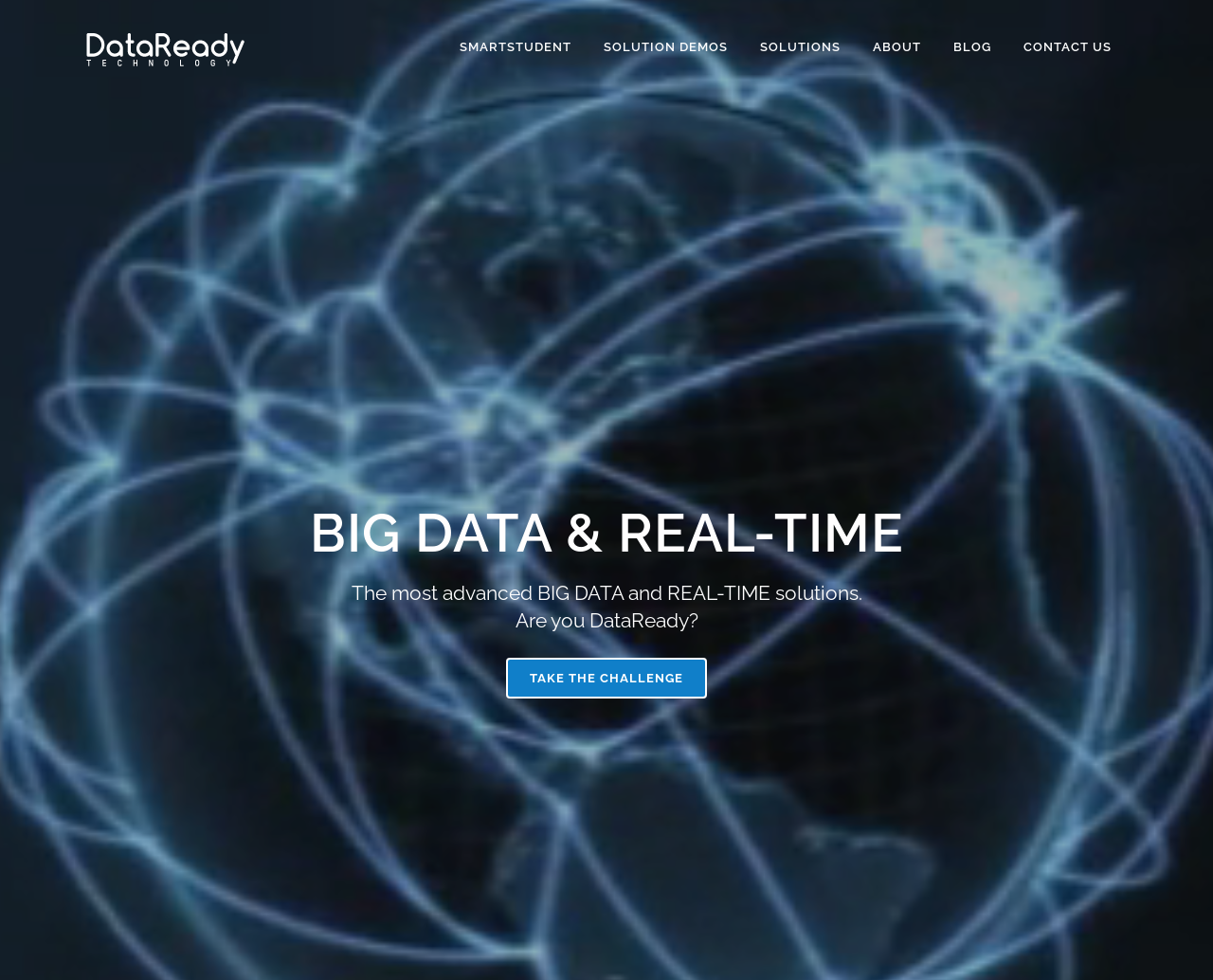Create a full and detailed caption for the entire webpage.

The webpage is about DataReady, a provider of smart school apps in India. At the top left corner, there are five identical logo images. Below the logos, there is a navigation menu with six links: SMARTSTUDENT, SOLUTION DEMOS, SOLUTIONS, ABOUT, BLOG, and CONTACT US. 

On the left side of the page, there is a heading "BIG DATA & REAL-TIME" followed by a paragraph of text describing the company's advanced solutions. Below this, there is a call-to-action link "TAKE THE CHALLENGE". 

On the bottom left corner, there is a section with the company's Canadian office information, including the address, email, telephone, and fax numbers. There are also two social media links and a link to the company's email.

On the right side of the page, there is a section dedicated to the company's blog. The blog section has a heading "BLOG" and lists three blog posts with their titles, dates, and links to read more. The blog posts are arranged vertically, with the most recent one at the top.